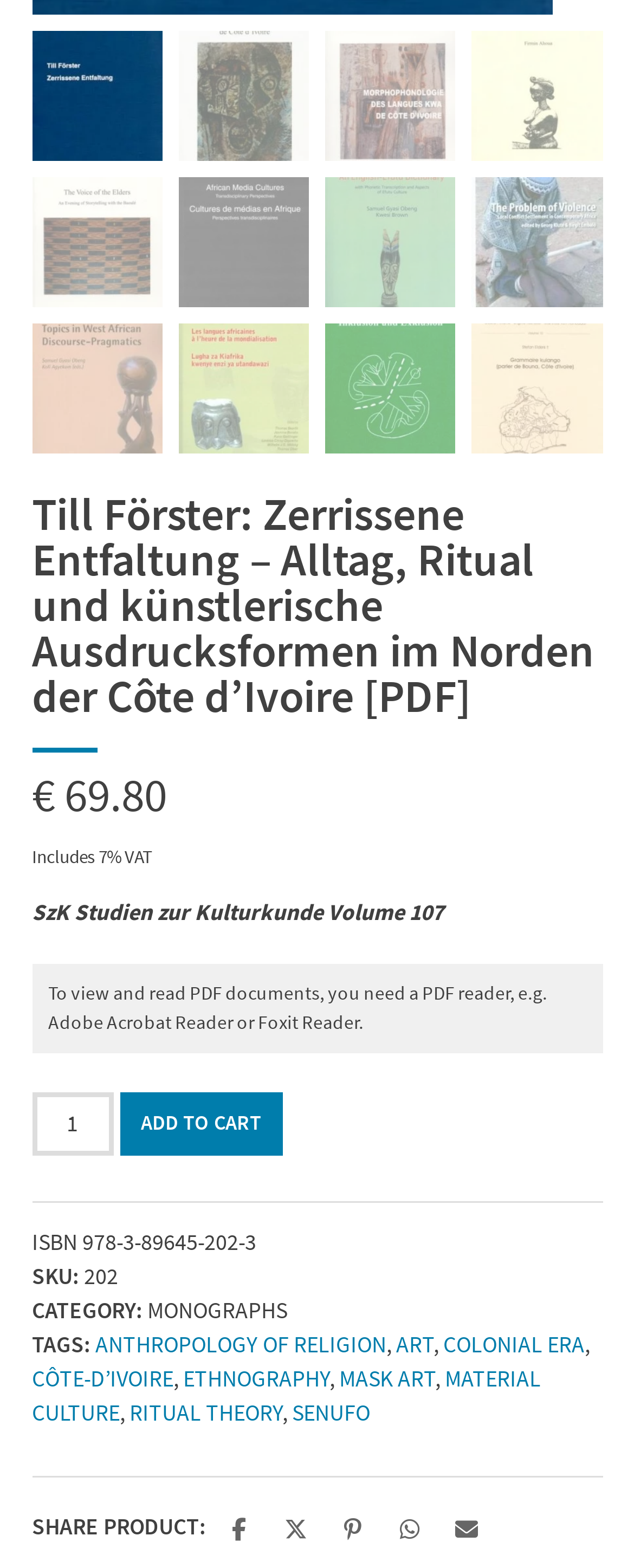What is the price of the book?
Observe the image and answer the question with a one-word or short phrase response.

€69.80